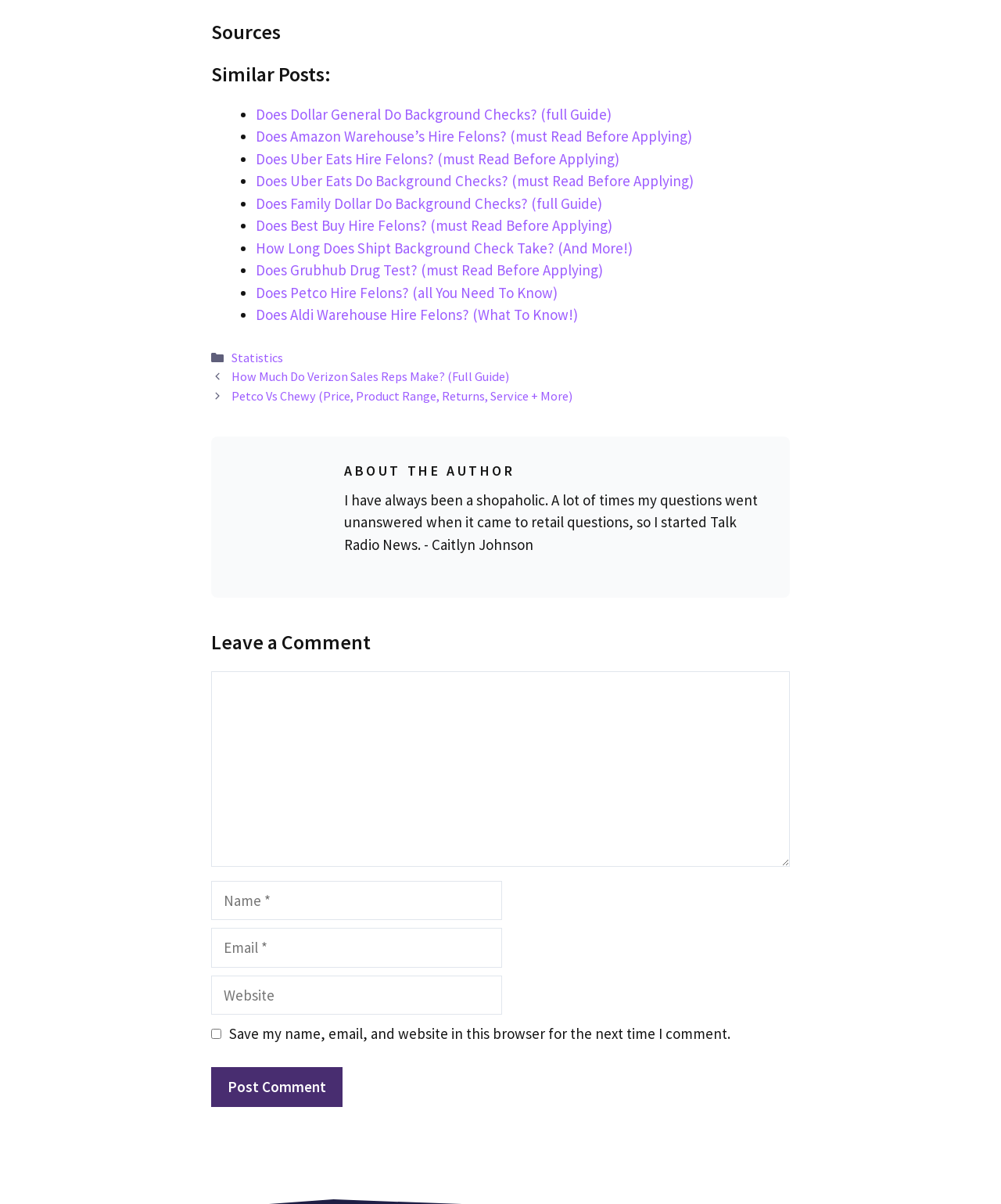Answer the following in one word or a short phrase: 
What is the purpose of the textbox labeled 'Comment'?

To leave a comment